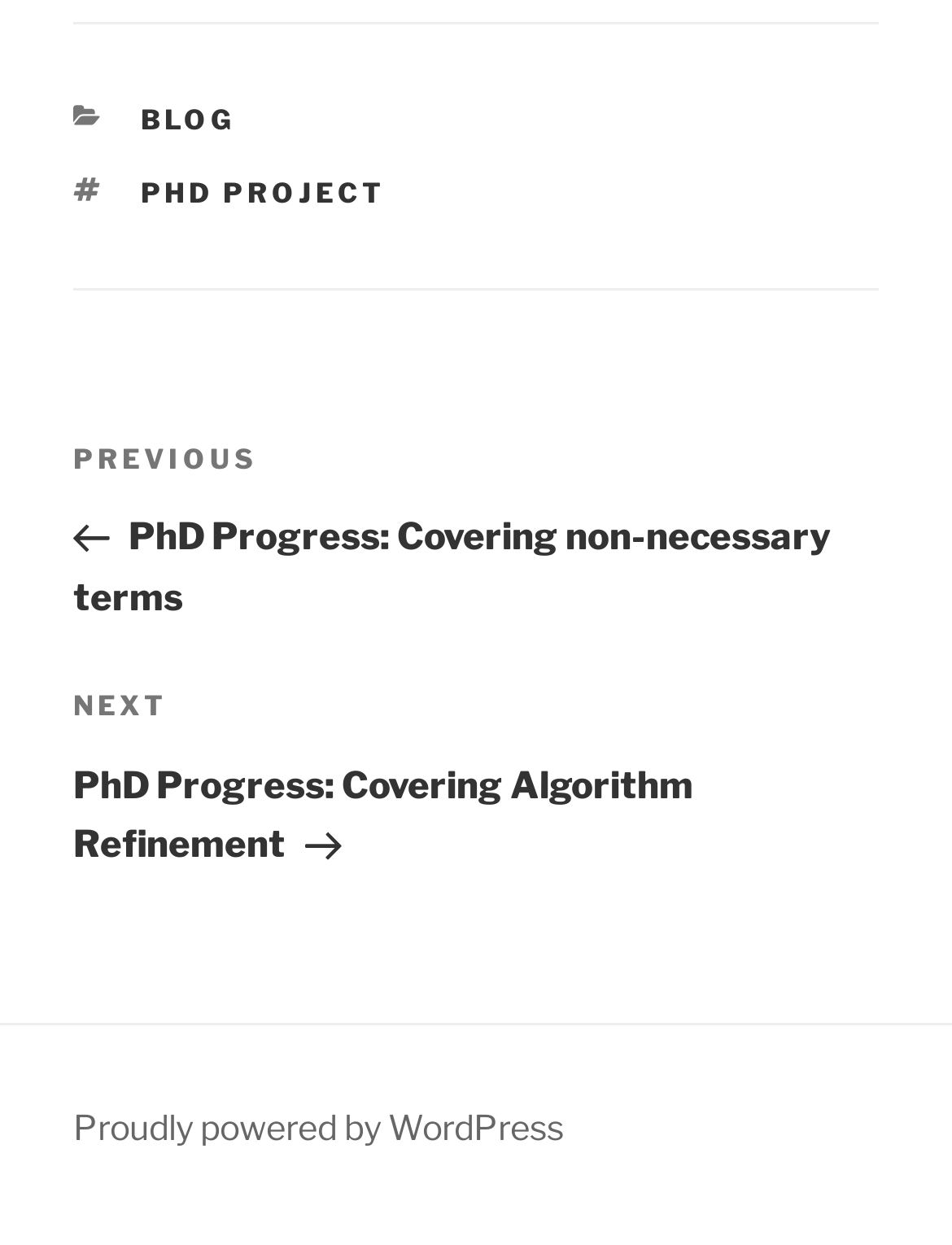Answer the following query with a single word or phrase:
What is the title of the previous post?

PhD Progress: Covering non-necessary terms